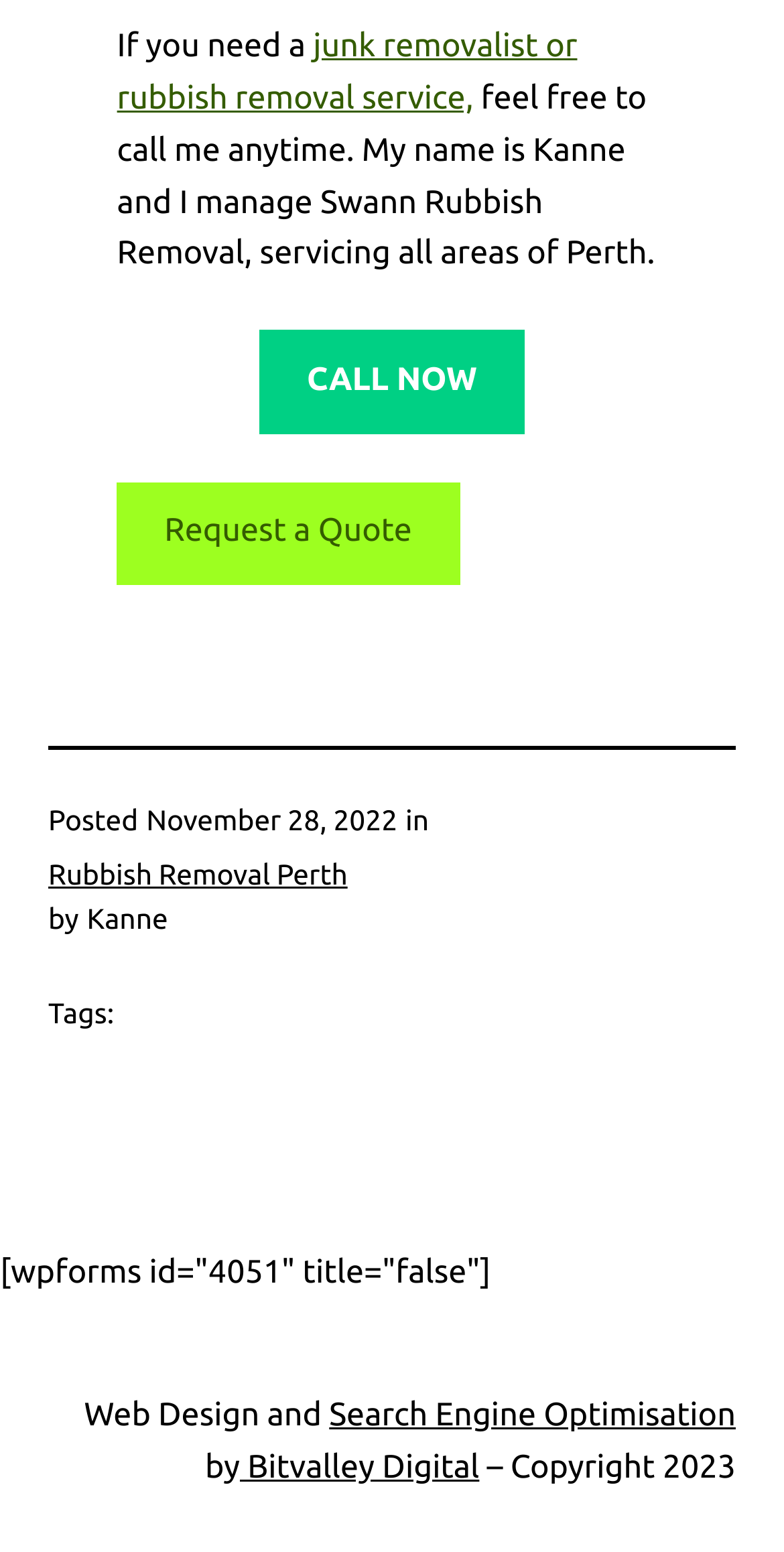What is the service area of Swann Rubbish Removal?
Please answer the question with a detailed response using the information from the screenshot.

The answer can be found in the text 'servicing all areas of Perth' which is located in the middle of the webpage, indicating that Swann Rubbish Removal services all areas of Perth.